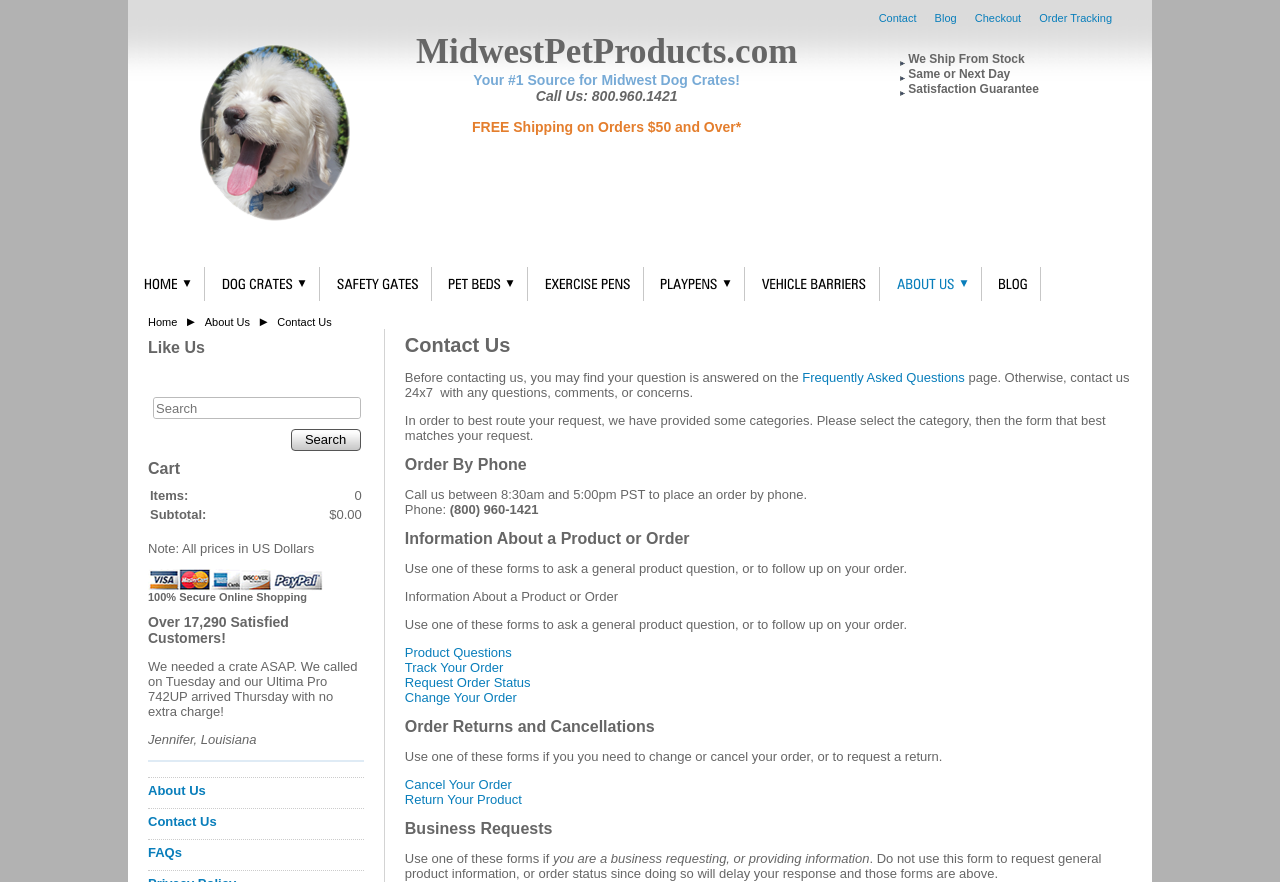Pinpoint the bounding box coordinates of the element you need to click to execute the following instruction: "Click on the 'Search' button". The bounding box should be represented by four float numbers between 0 and 1, in the format [left, top, right, bottom].

[0.227, 0.487, 0.282, 0.512]